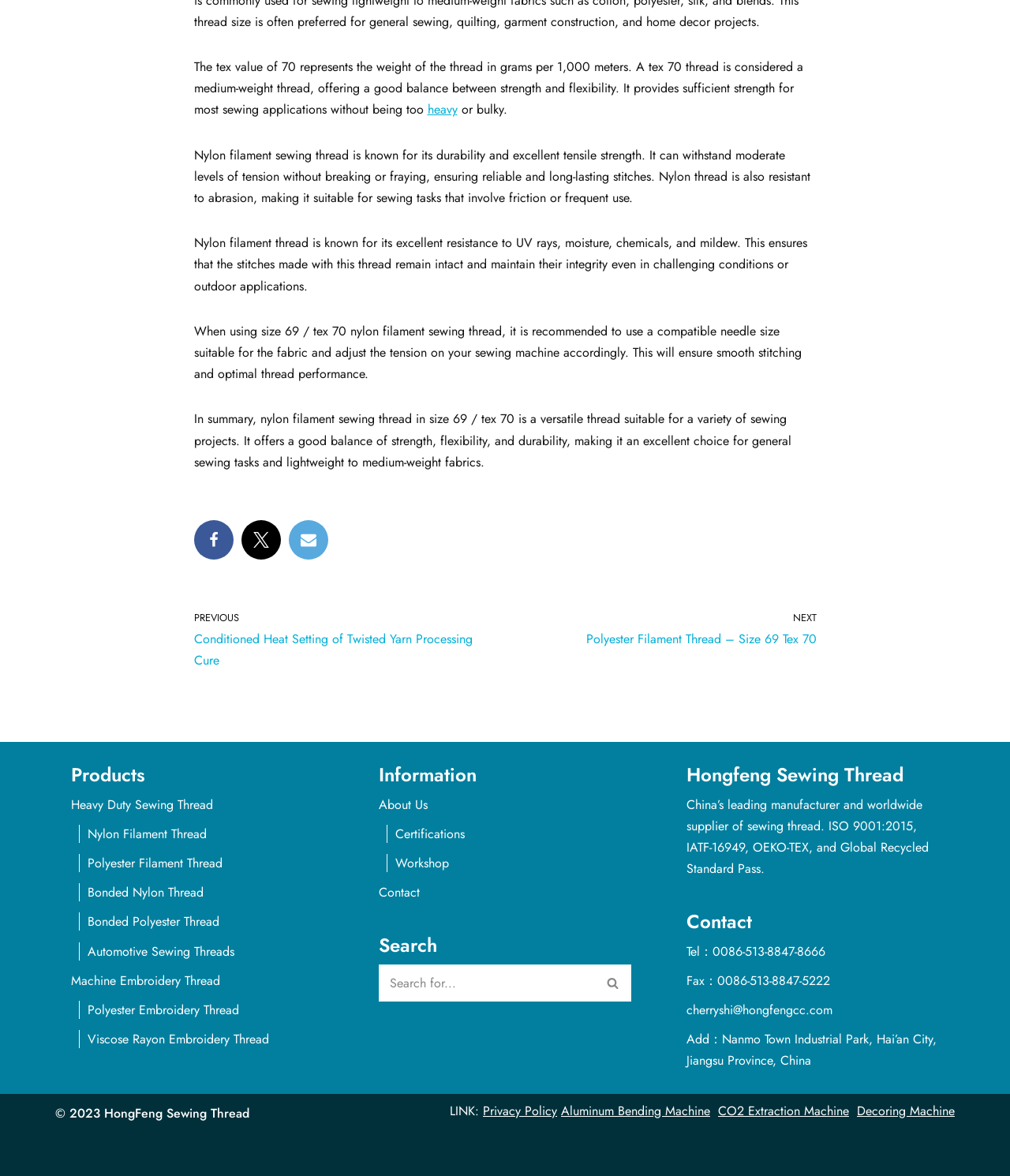Answer with a single word or phrase: 
What is the recommended needle size for the fabric?

compatible needle size